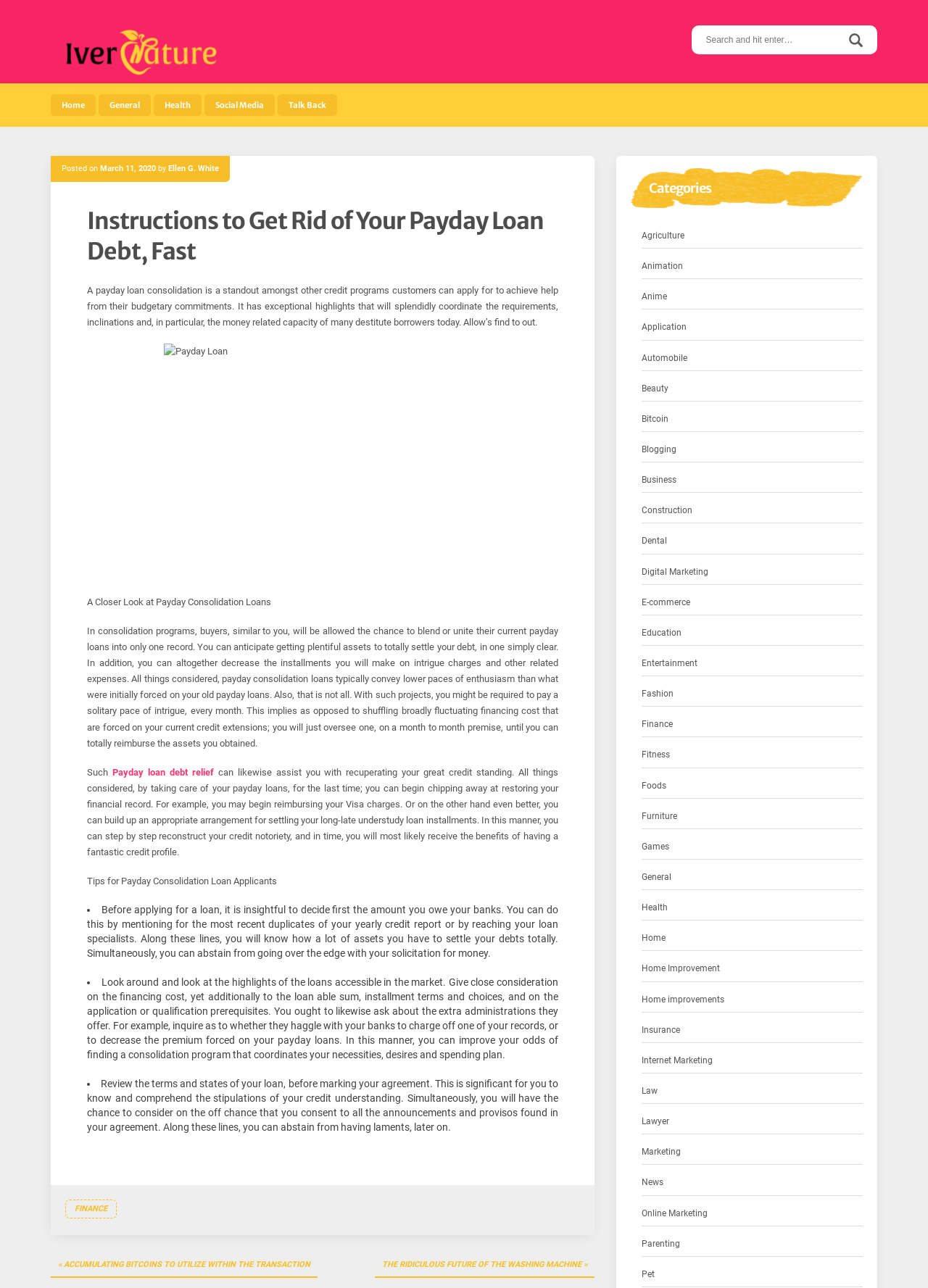Could you identify the text that serves as the heading for this webpage?

Instructions to Get Rid of Your Payday Loan Debt, Fast